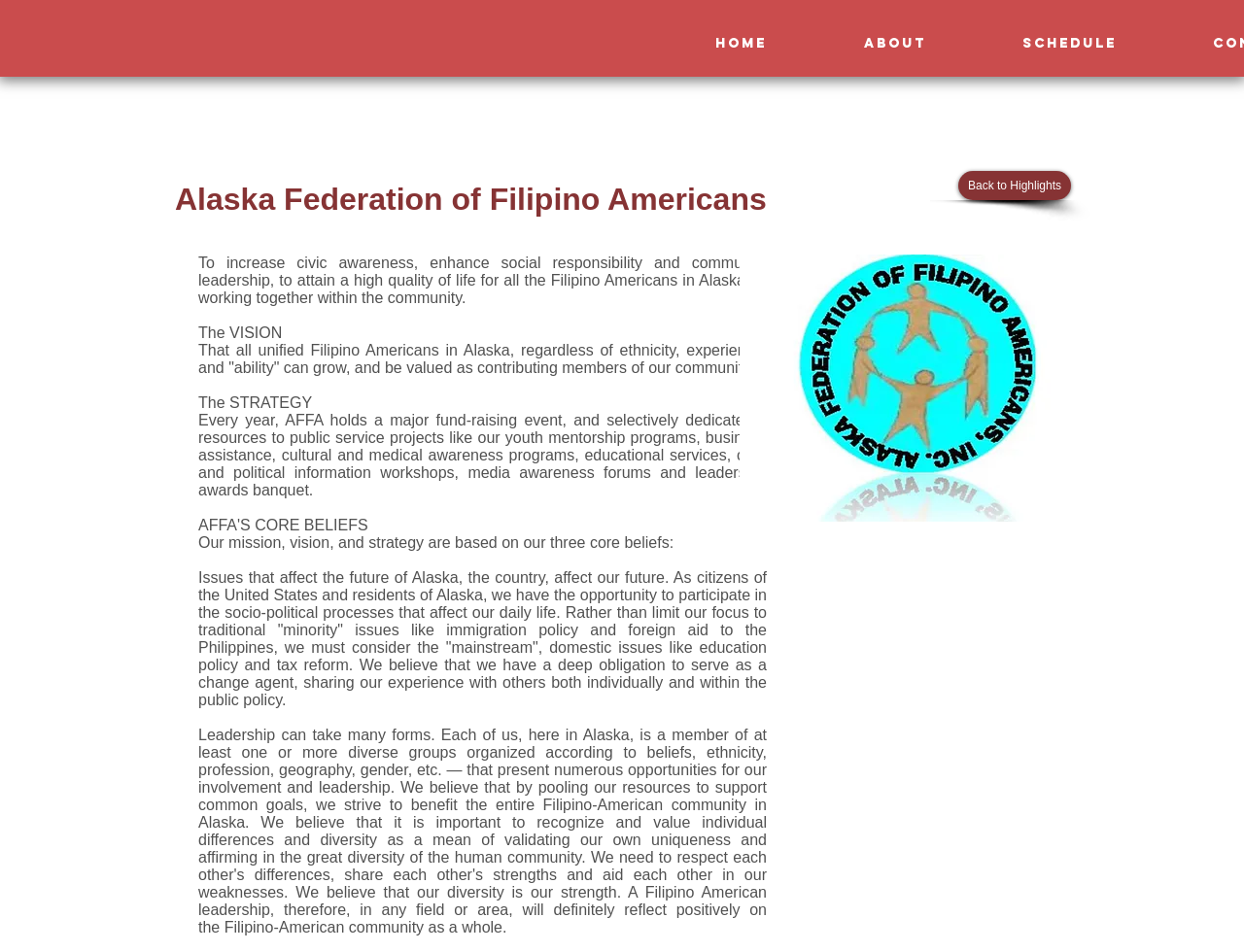What are the core beliefs of the organization?
Look at the image and provide a short answer using one word or a phrase.

Three core beliefs